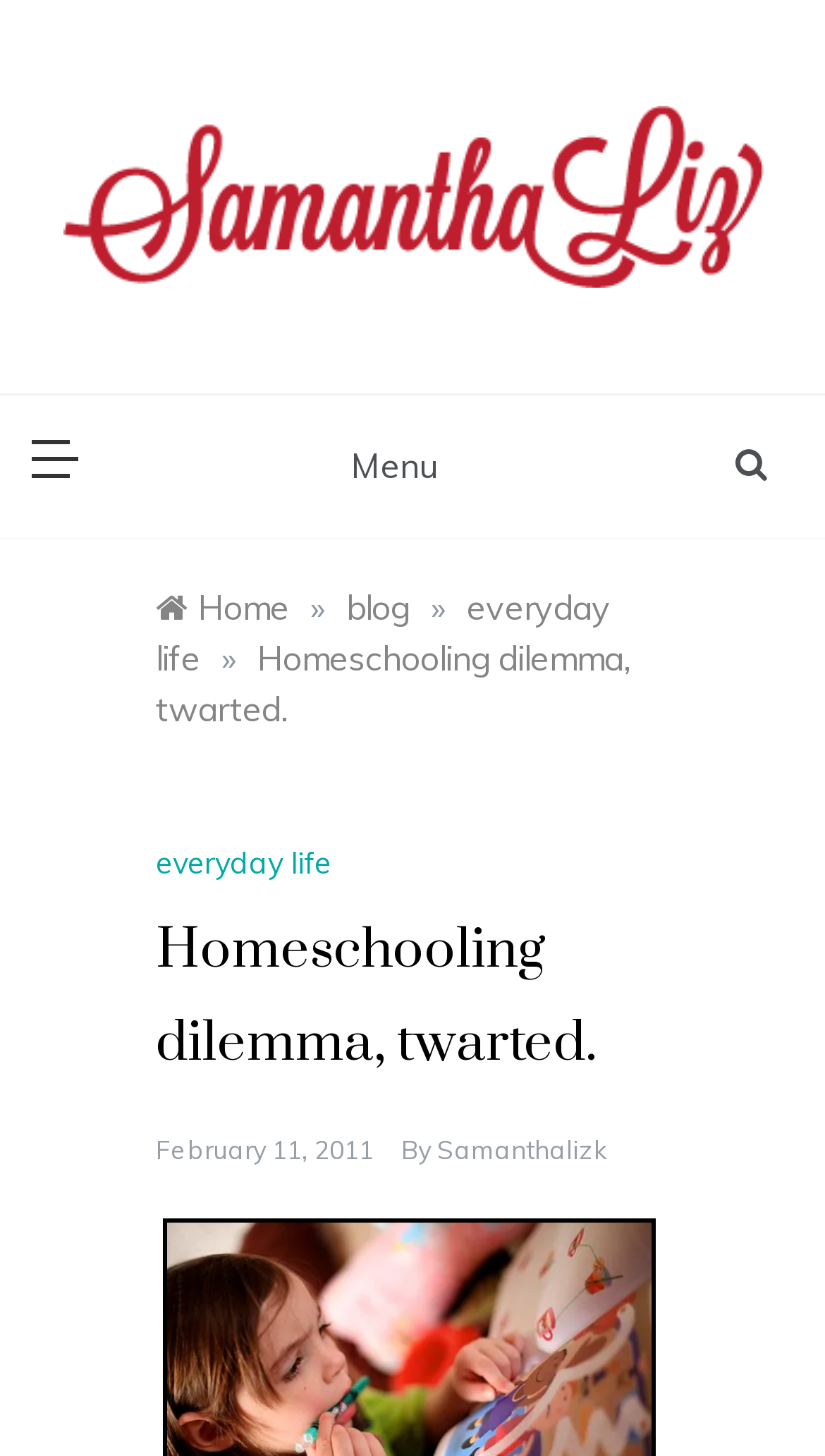Give a one-word or phrase response to the following question: How many buttons are there on the page?

2